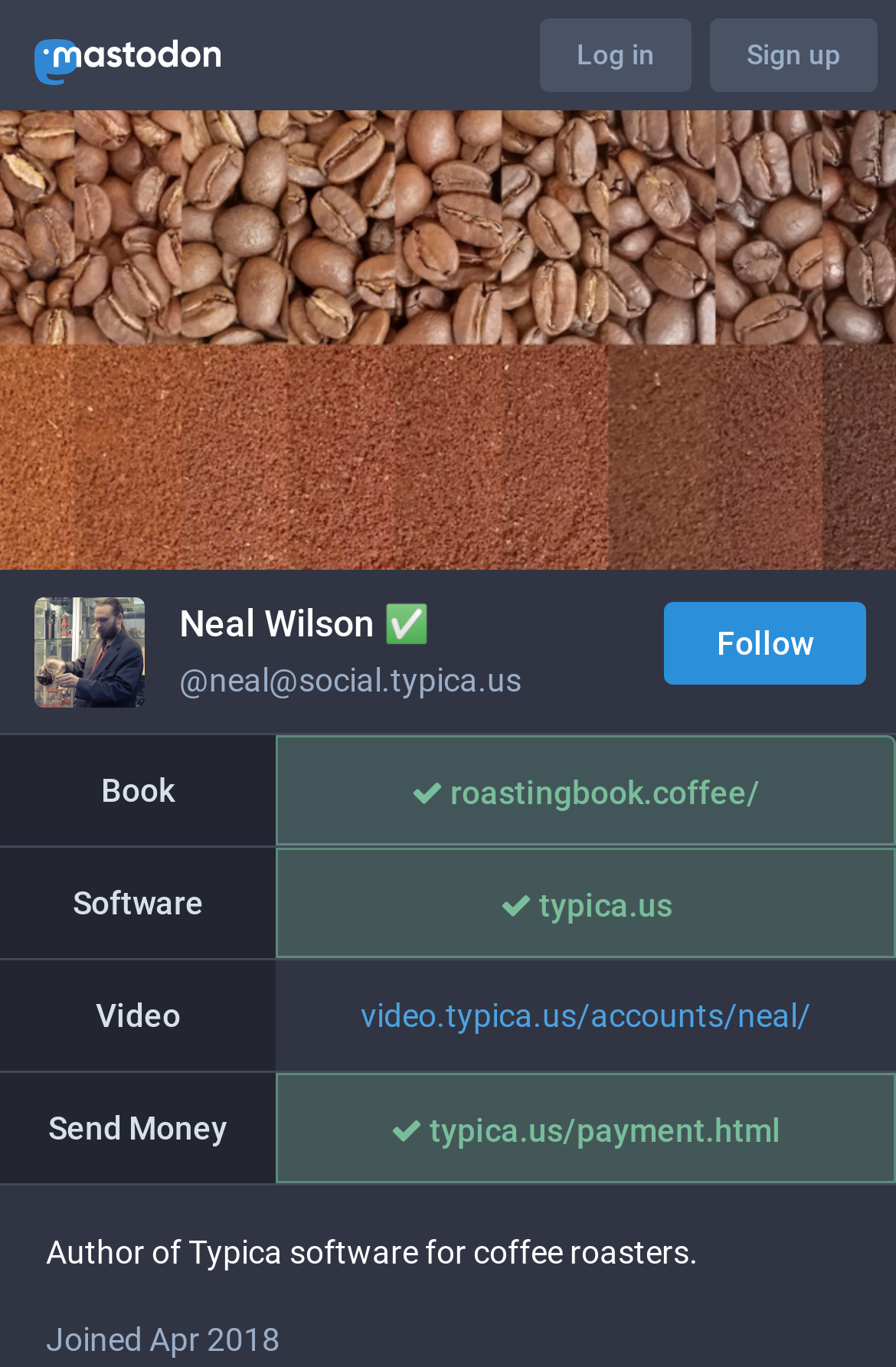Please identify the bounding box coordinates of the clickable area that will fulfill the following instruction: "Visit the Roasting Book website". The coordinates should be in the format of four float numbers between 0 and 1, i.e., [left, top, right, bottom].

[0.308, 0.538, 1.0, 0.618]